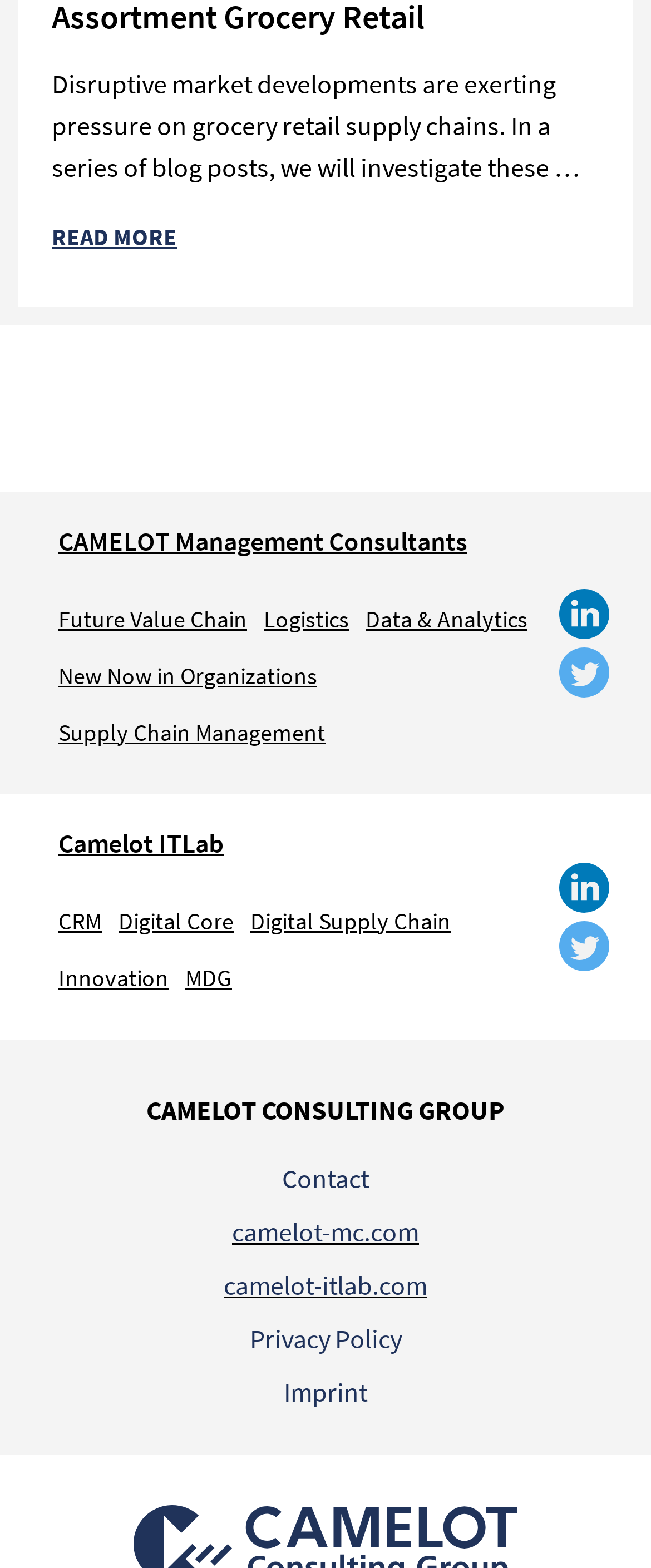Please find the bounding box coordinates of the element that must be clicked to perform the given instruction: "Read more about the blog post". The coordinates should be four float numbers from 0 to 1, i.e., [left, top, right, bottom].

[0.079, 0.141, 0.272, 0.16]